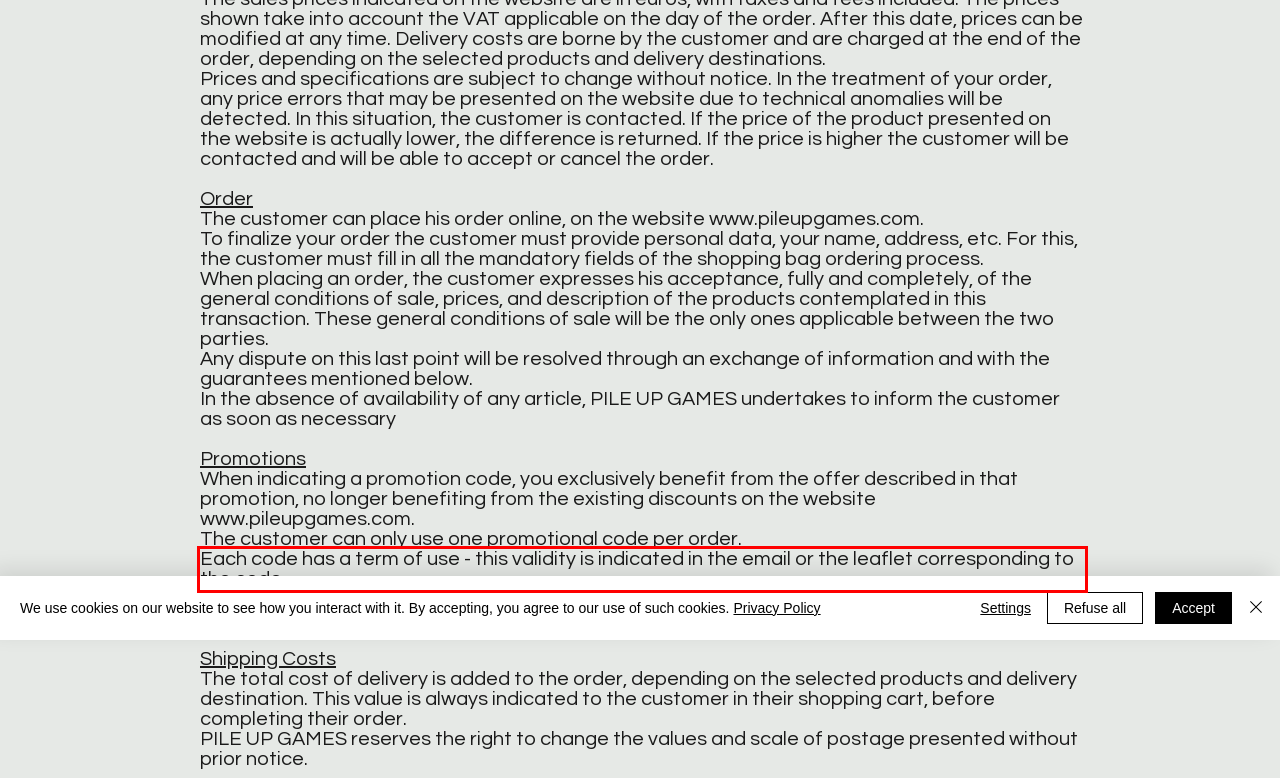You are presented with a screenshot containing a red rectangle. Extract the text found inside this red bounding box.

Each code has a term of use - this validity is indicated in the email or the leaflet corresponding to the code.